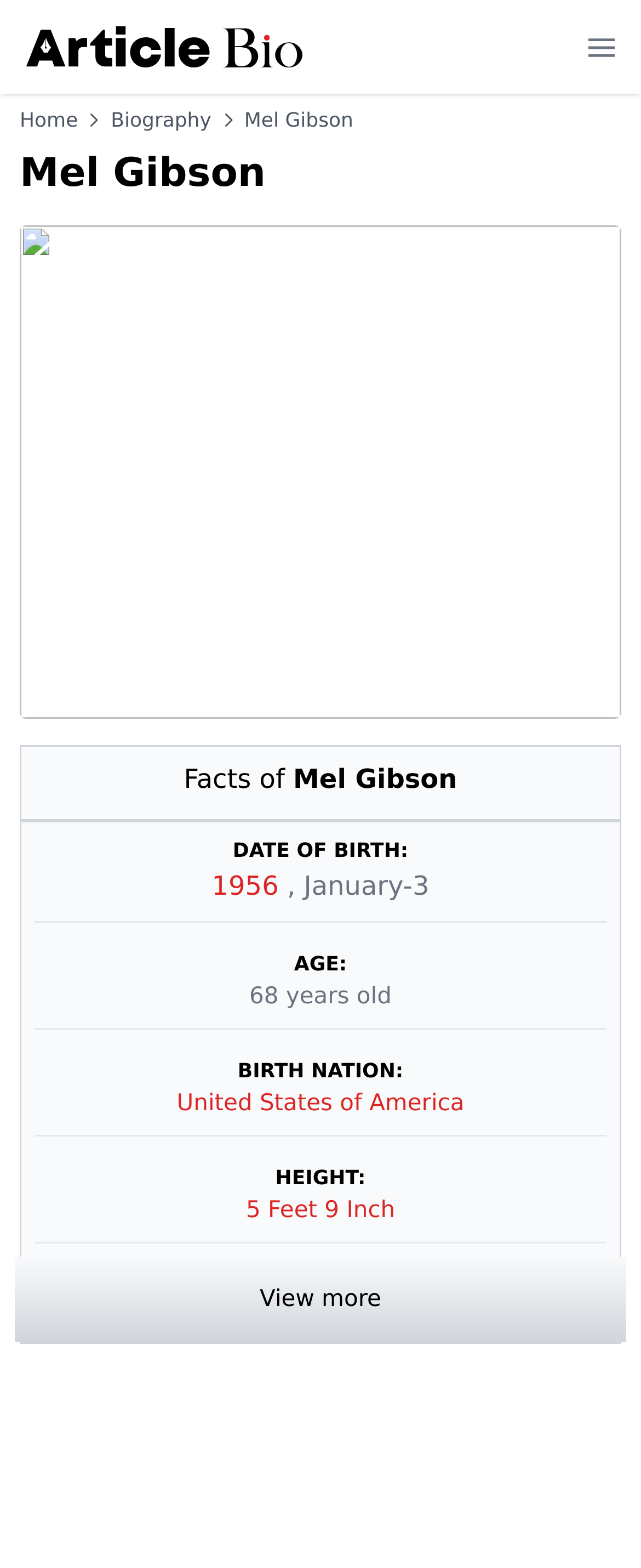Write an elaborate caption that captures the essence of the webpage.

The webpage is a biography page about Mel Gibson, with a focus on his personal life, career, and facts. At the top left corner, there is a link to "ArticleBio.com" accompanied by an image. On the top right corner, there is a mobile menu button with an image. Below the mobile menu button, there are three links: "Home", "Biography", and an empty image link.

The main content of the page is divided into two sections. The first section has a heading "Mel Gibson" that spans across the top of the page. Below the heading, there is a static text "Facts of" followed by a table that lists various facts about Mel Gibson, including his date of birth, age, birth nation, and height. Each fact is presented in a row with a row header and a grid cell containing the corresponding information. Some of the grid cells contain links to additional information.

The table takes up most of the page, with the "View more" static text located at the bottom right corner of the table. Overall, the webpage is organized in a clear and concise manner, making it easy to navigate and find information about Mel Gibson's life and career.